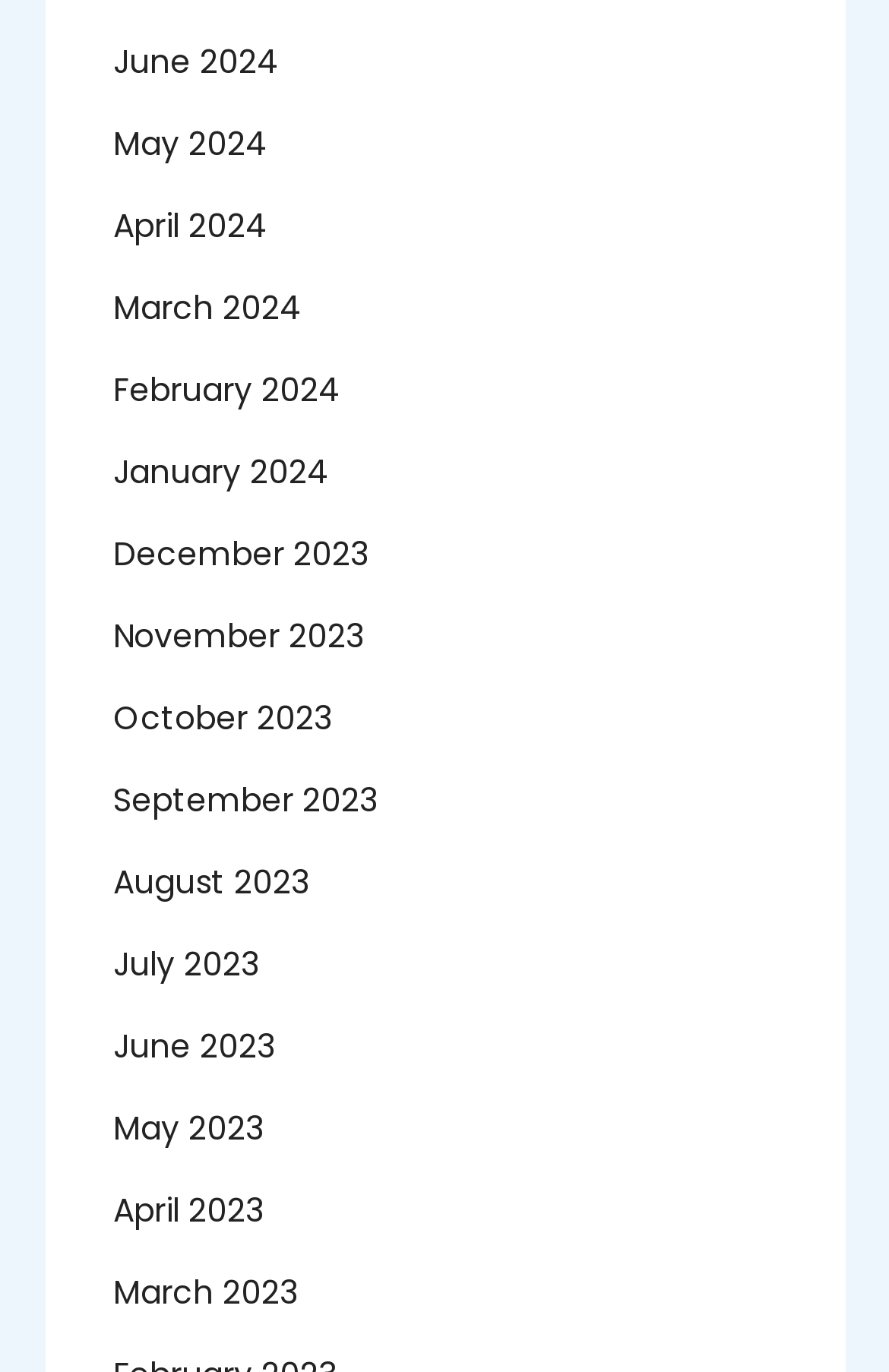What is the pattern of the links?
Answer the question using a single word or phrase, according to the image.

Month-year sequence